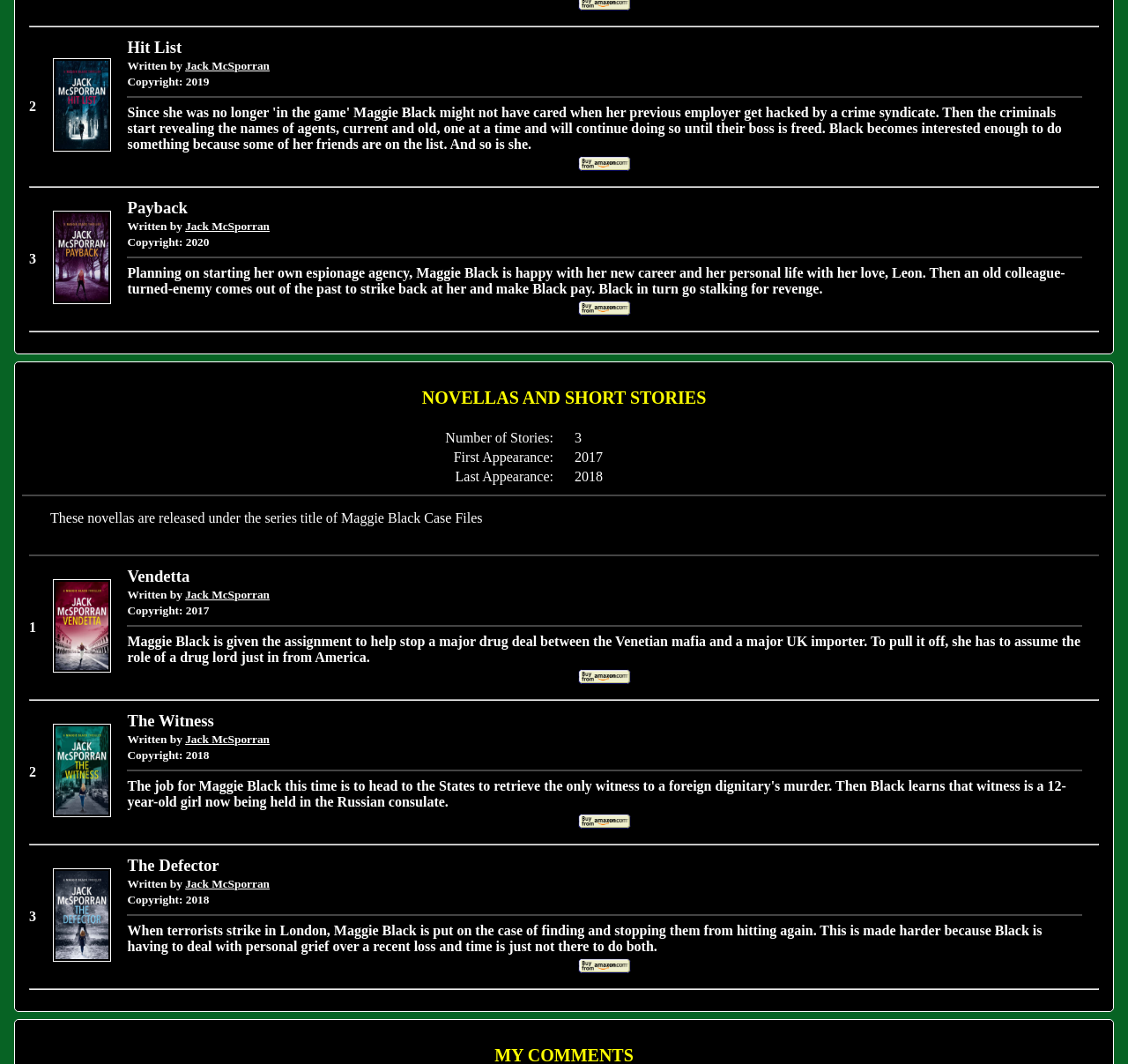What is the copyright year of 'Payback'?
Please provide a full and detailed response to the question.

I read the description of 'Payback' and found the copyright year, '2020', mentioned in the text.